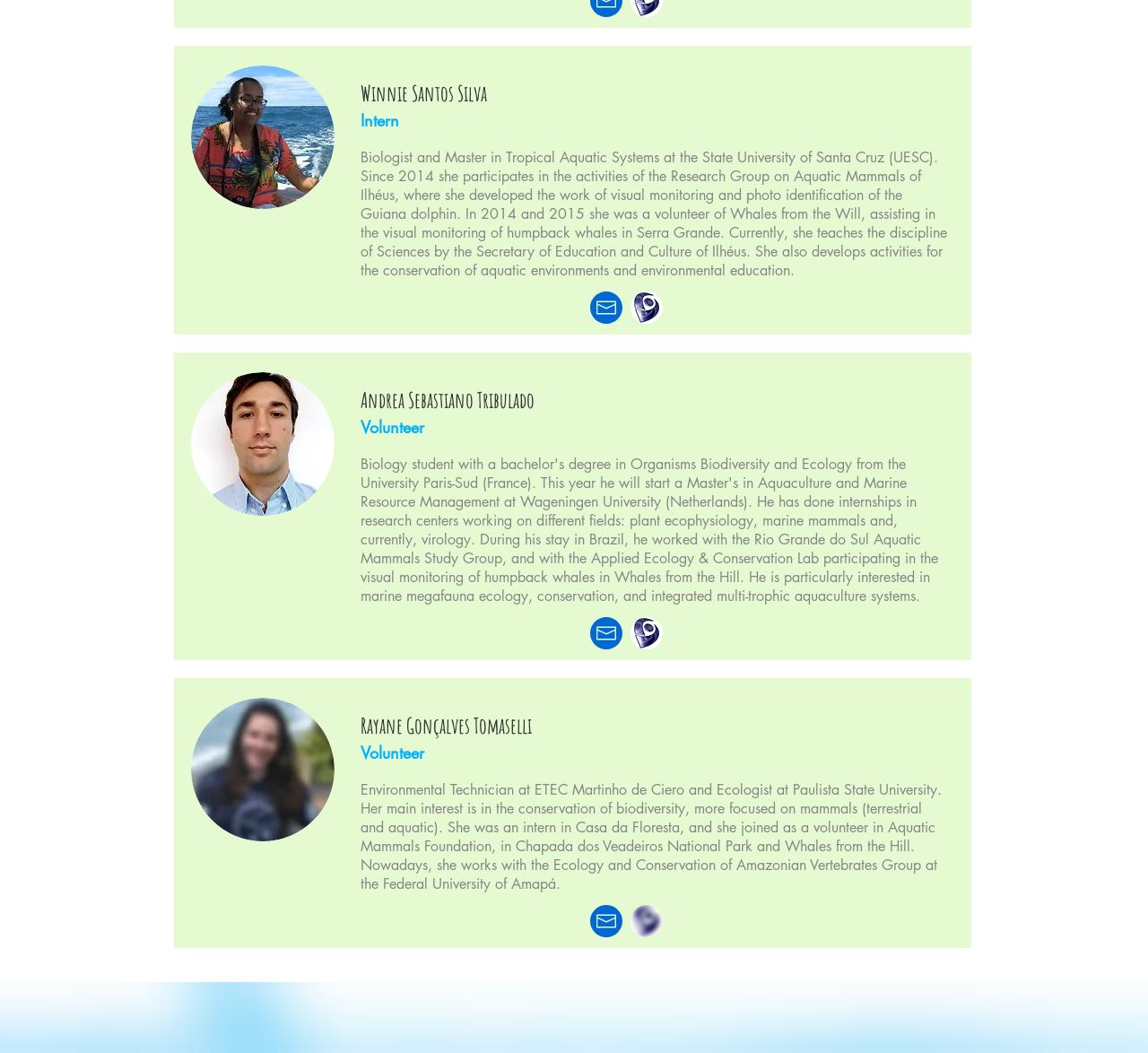How many social media links are there?
Using the details from the image, give an elaborate explanation to answer the question.

I looked at the social bar at the bottom of the page and counted the number of links, which are 'instagram', 'facebook', 'twitter', 'linkedin', and 'youtube'. There are 5 social media links in total.